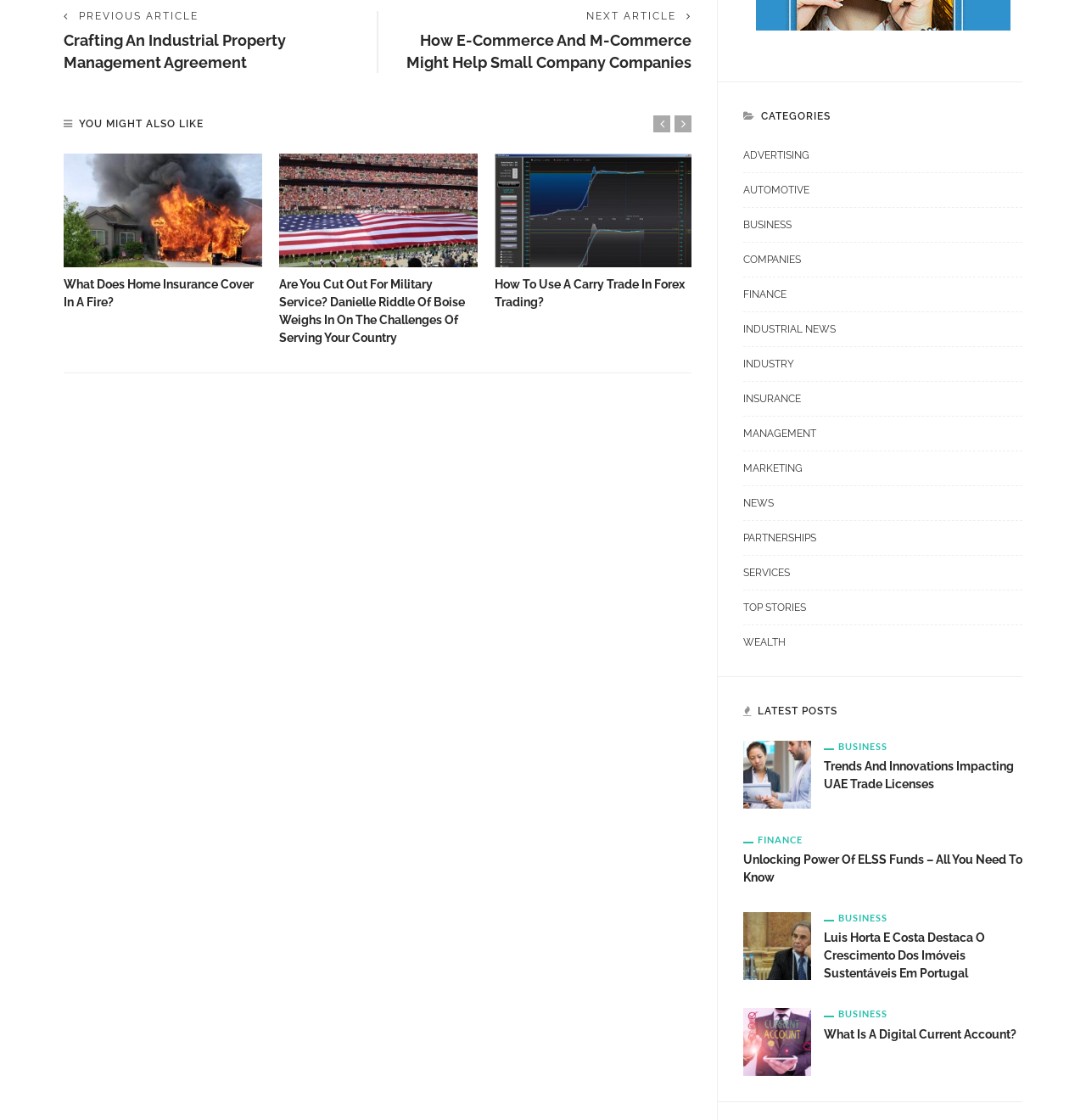Pinpoint the bounding box coordinates for the area that should be clicked to perform the following instruction: "Click on ENTERTAINMENT".

None